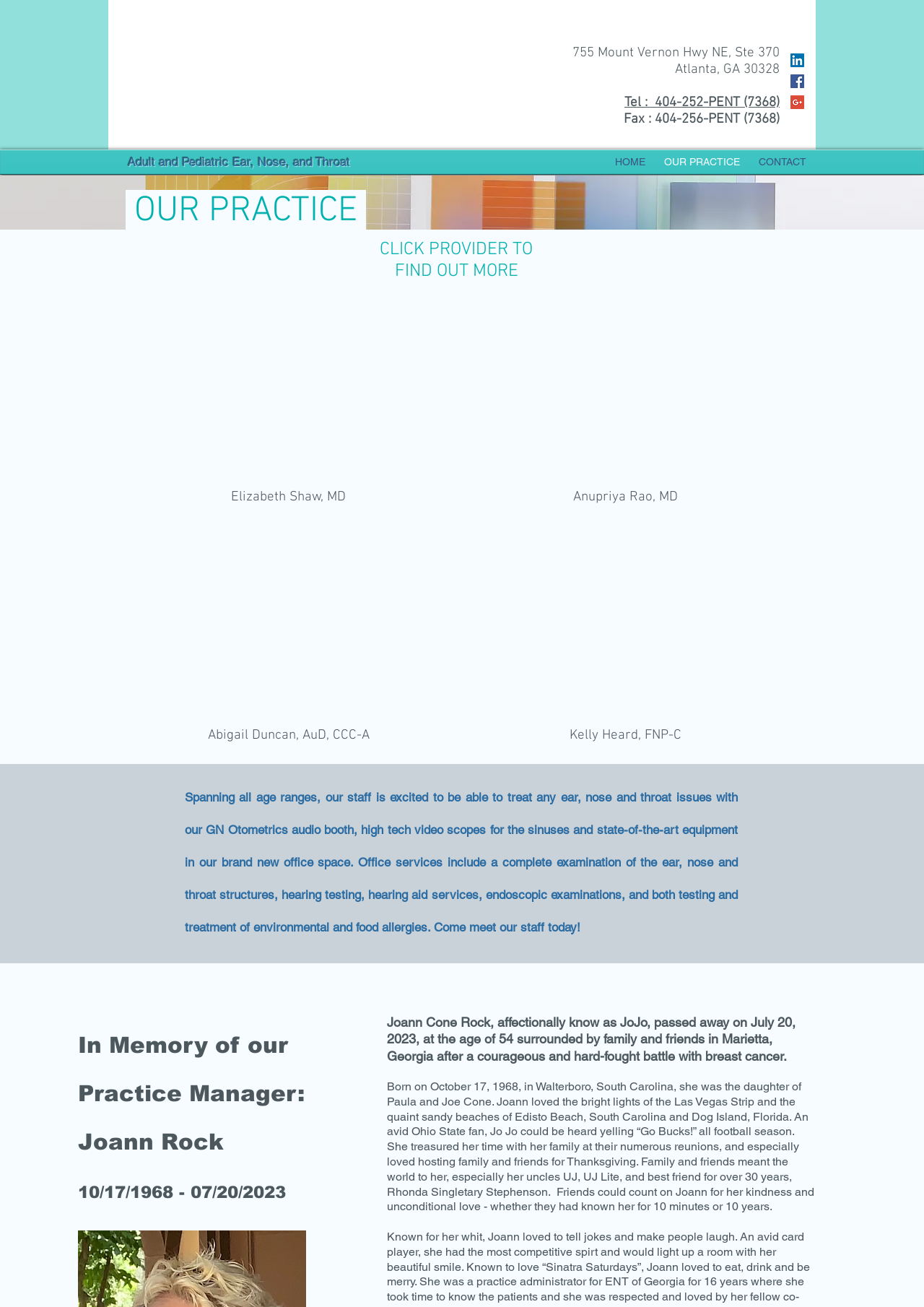Locate the bounding box coordinates of the element I should click to achieve the following instruction: "Contact the office".

[0.811, 0.118, 0.883, 0.129]